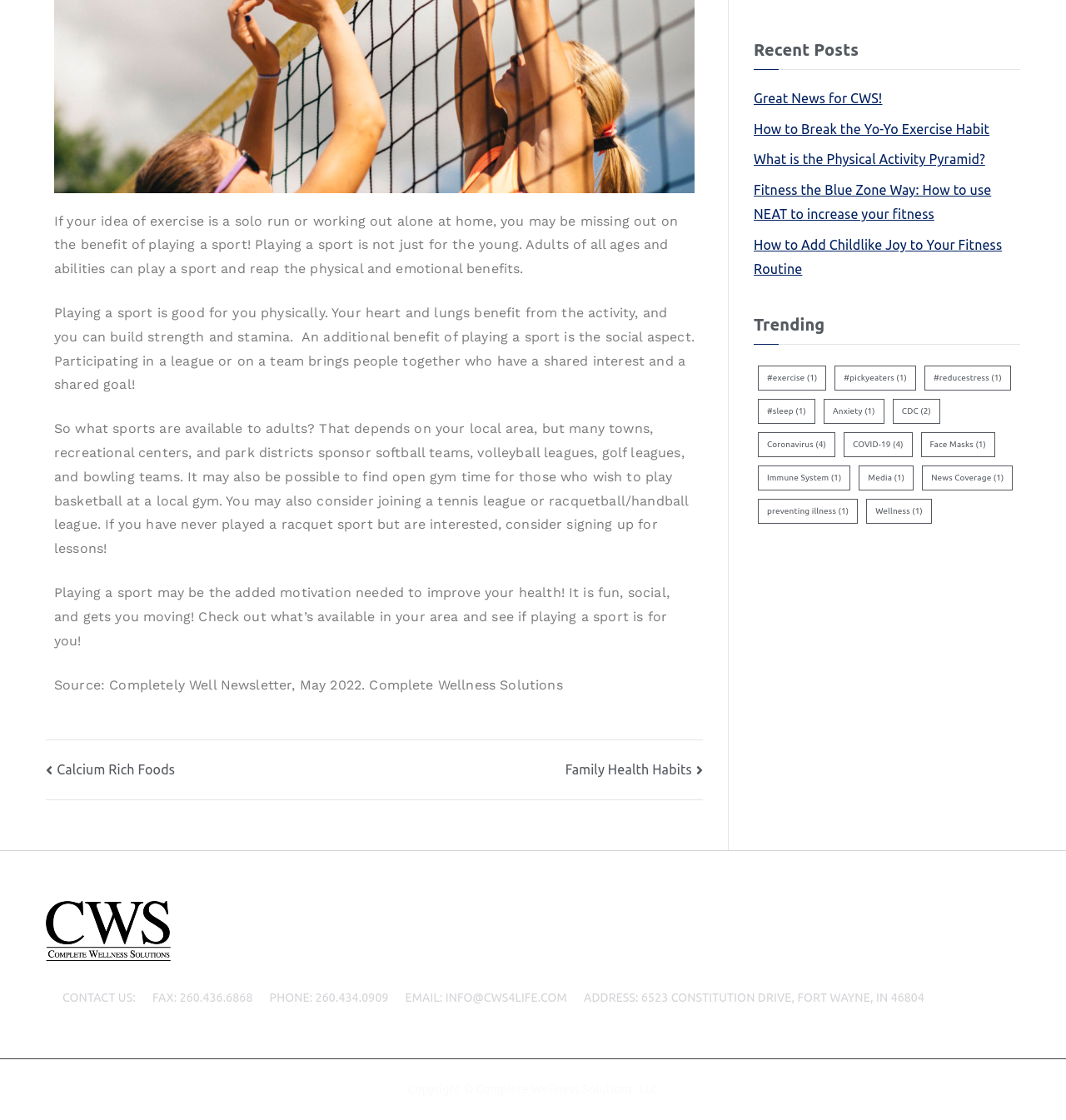Locate the UI element described by Face Masks (1) and provide its bounding box coordinates. Use the format (top-left x, top-left y, bottom-right x, bottom-right y) with all values as floating point numbers between 0 and 1.

[0.864, 0.386, 0.934, 0.408]